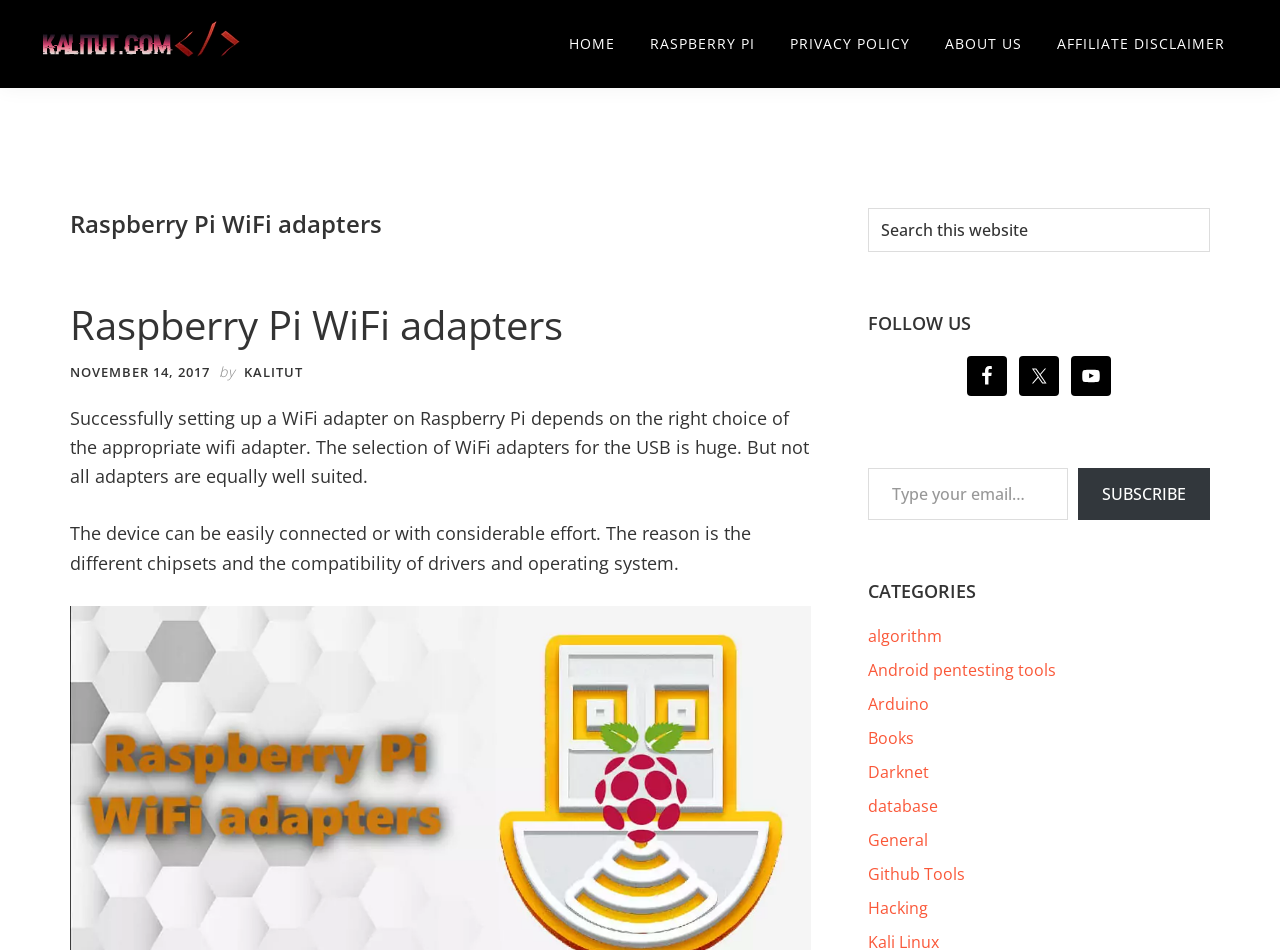Highlight the bounding box coordinates of the element you need to click to perform the following instruction: "Click on the 'Home' link."

None